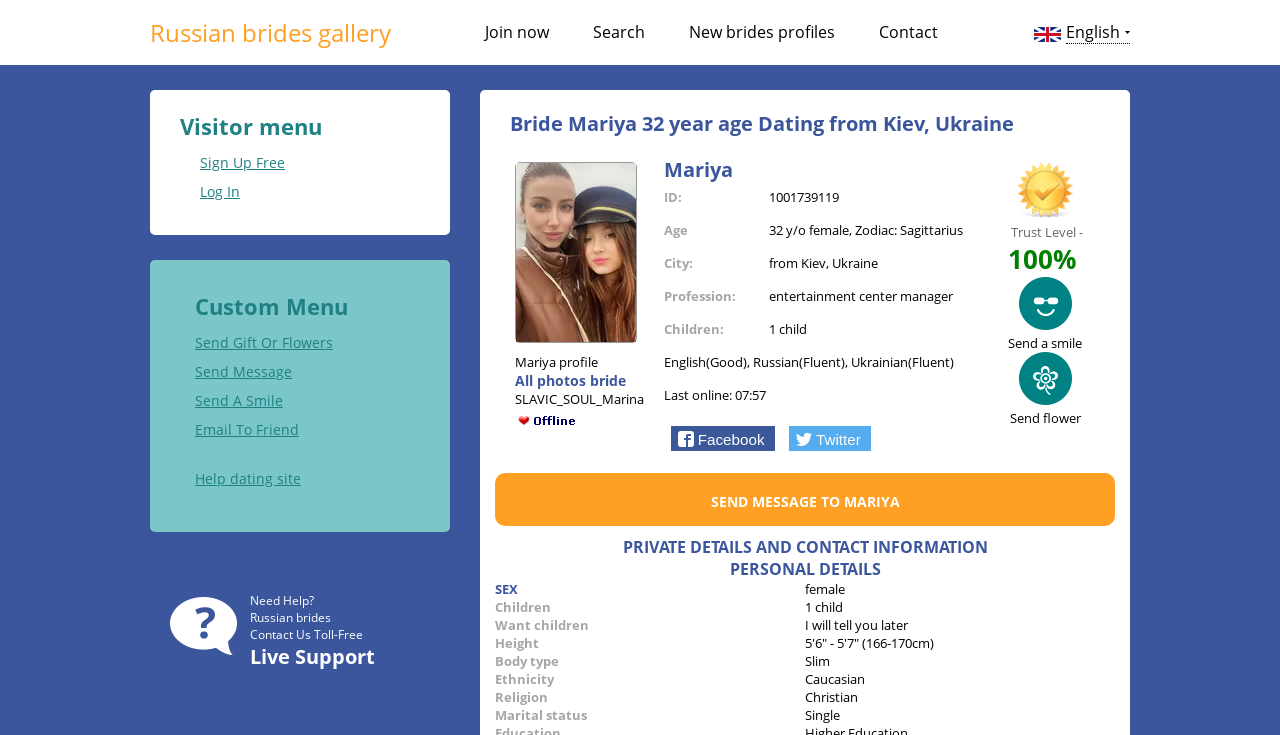Find the bounding box coordinates for the element that must be clicked to complete the instruction: "Join the dating site". The coordinates should be four float numbers between 0 and 1, indicated as [left, top, right, bottom].

[0.379, 0.029, 0.429, 0.059]